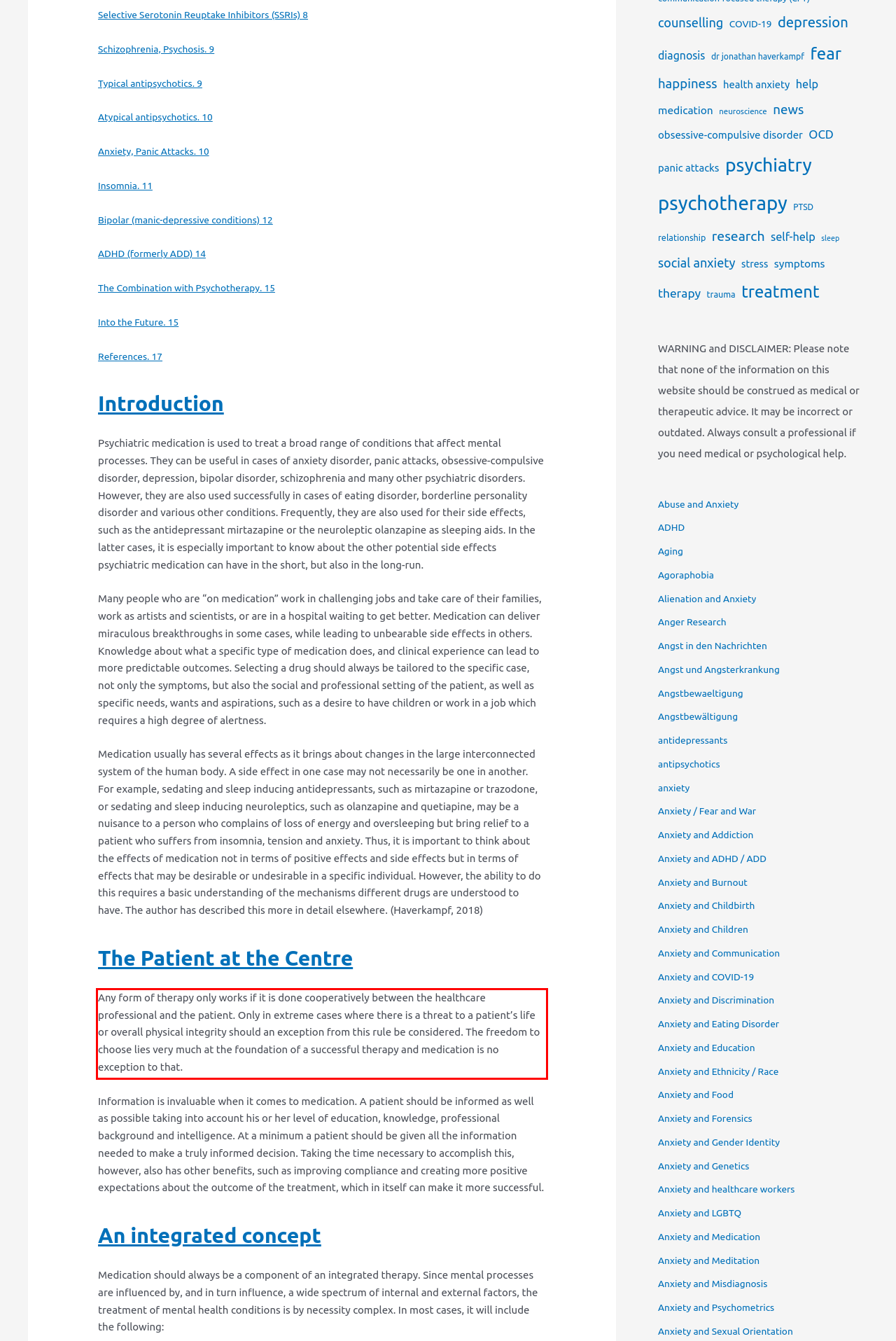Look at the provided screenshot of the webpage and perform OCR on the text within the red bounding box.

Any form of therapy only works if it is done cooperatively between the healthcare professional and the patient. Only in extreme cases where there is a threat to a patient’s life or overall physical integrity should an exception from this rule be considered. The freedom to choose lies very much at the foundation of a successful therapy and medication is no exception to that.